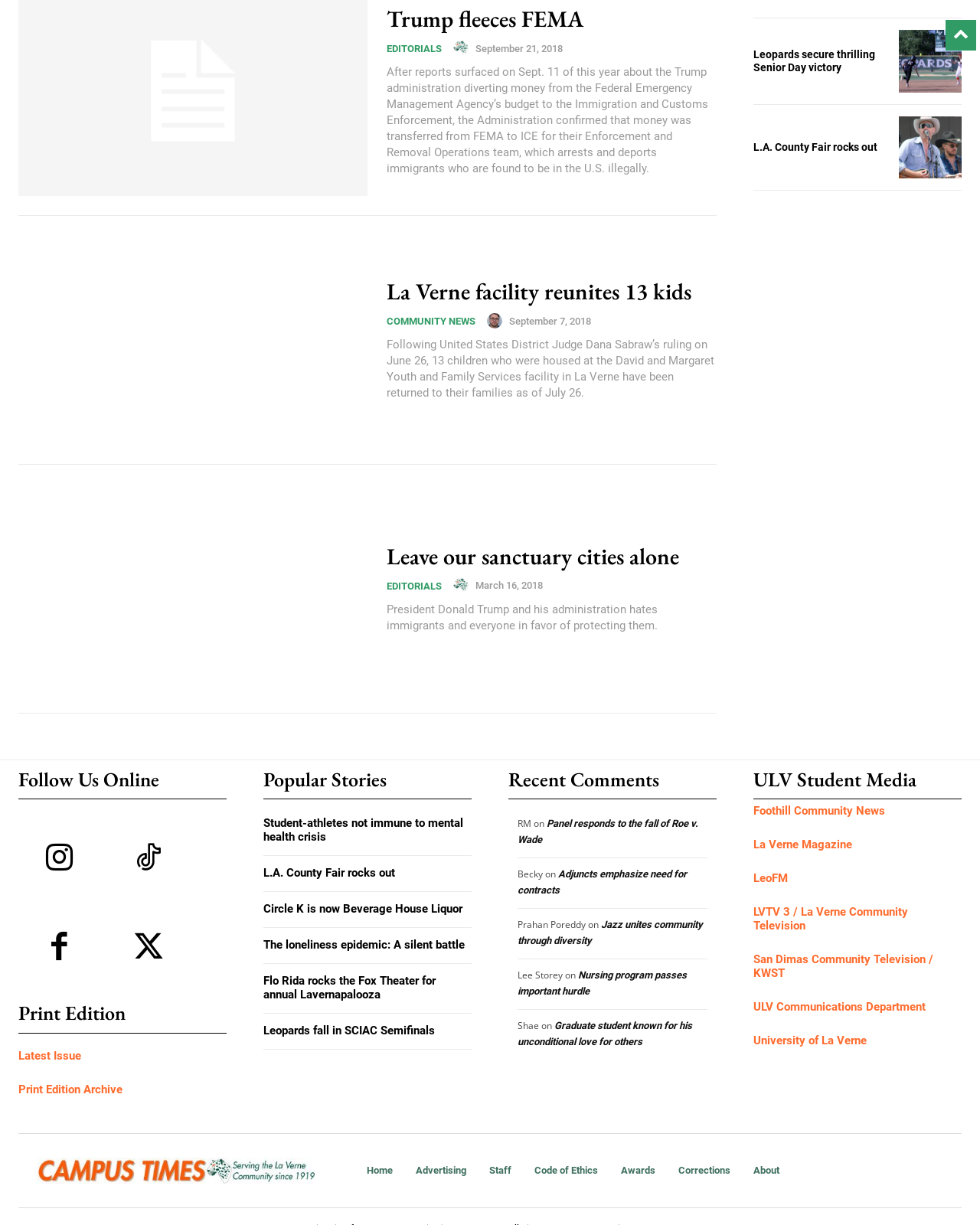Find the bounding box coordinates of the element to click in order to complete this instruction: "Check the latest issue of the Print Edition". The bounding box coordinates must be four float numbers between 0 and 1, denoted as [left, top, right, bottom].

[0.019, 0.856, 0.083, 0.868]